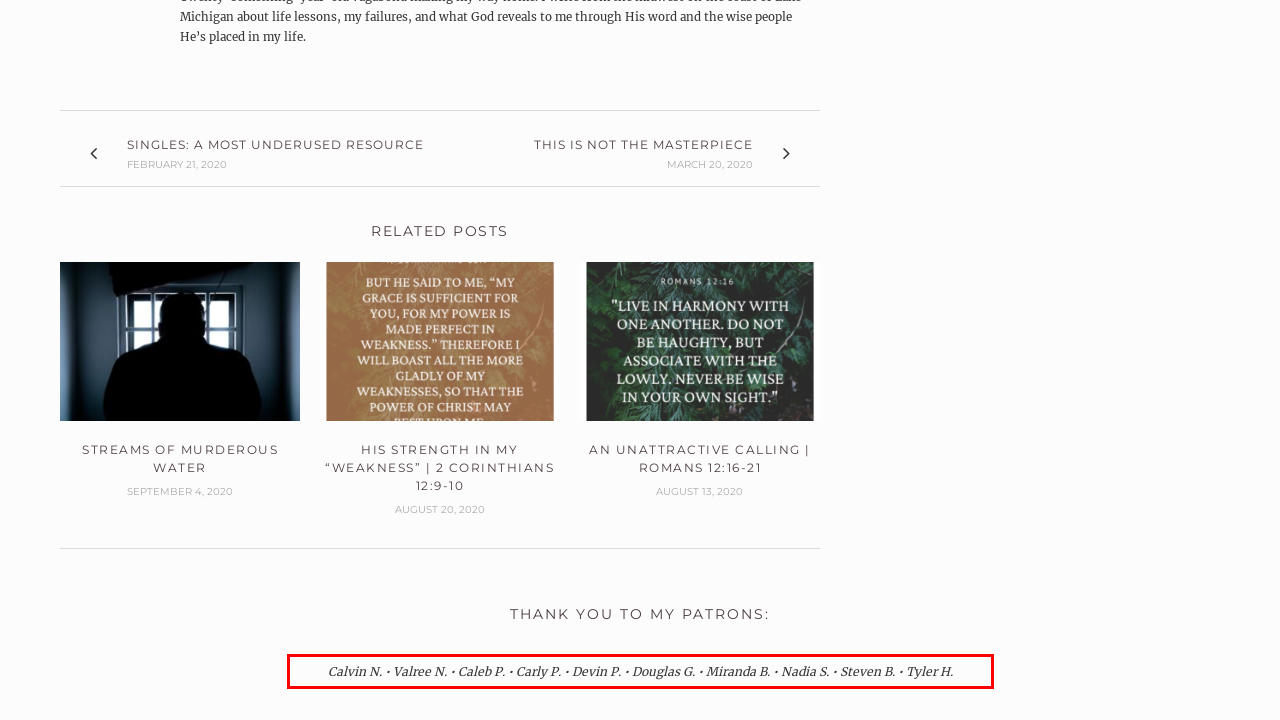Using OCR, extract the text content found within the red bounding box in the given webpage screenshot.

Calvin N. • Valree N. • Caleb P. • Carly P. • Devin P. • Douglas G. • Miranda B. • Nadia S. • Steven B. • Tyler H.